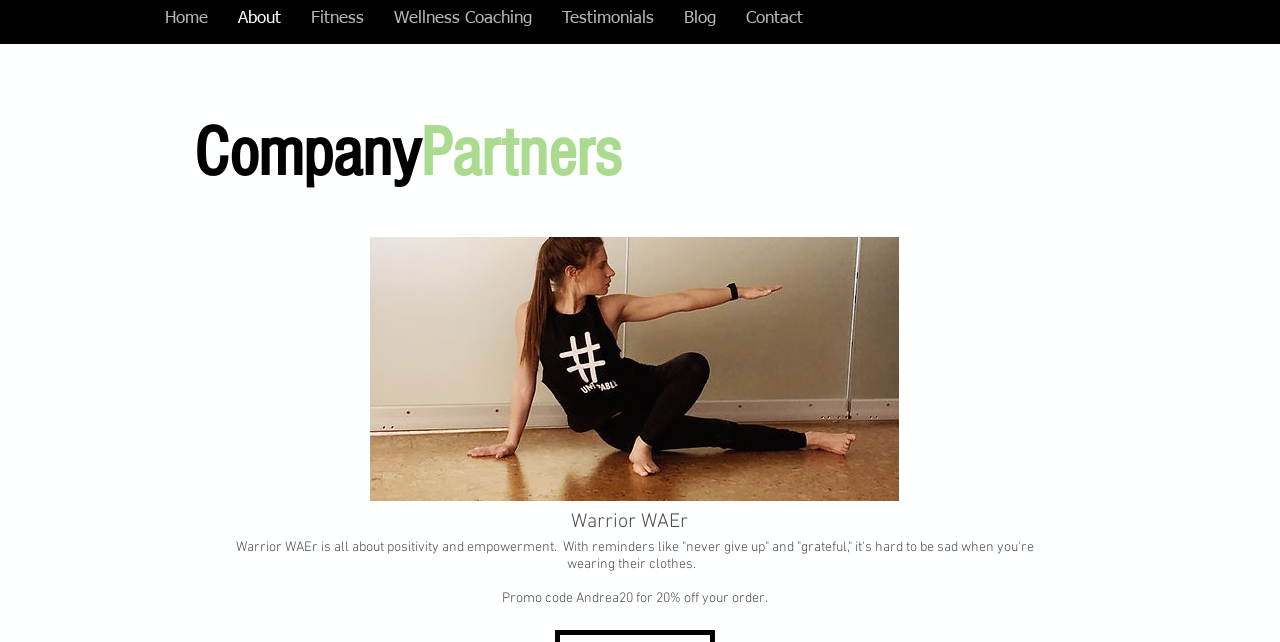Present a detailed account of what is displayed on the webpage.

The webpage is about partnerships, specifically featuring Warrior Wear, a company that promotes positivity and empowerment through its clothing. At the top of the page, there is a navigation menu with links to various sections of the website, including Home, About, Fitness, Wellness Coaching, Testimonials, Blog, and Contact. 

Below the navigation menu, there is a heading that reads "Company Partners". 

On the left side of the page, there is a section dedicated to Warrior Wear, featuring a brief description of the company and its values. The text describes Warrior Wear as a brand that promotes positivity and empowerment through reminders like "never give up" and "grateful". 

To the right of the Warrior Wear description, there is a promotional message with a promo code "Andrea20" for 20% off orders. 

There is also an image or graphic related to yoga, hip opener, stretch, and warrior wear, which takes up a significant portion of the page, positioned below the navigation menu and above the Warrior Wear description.